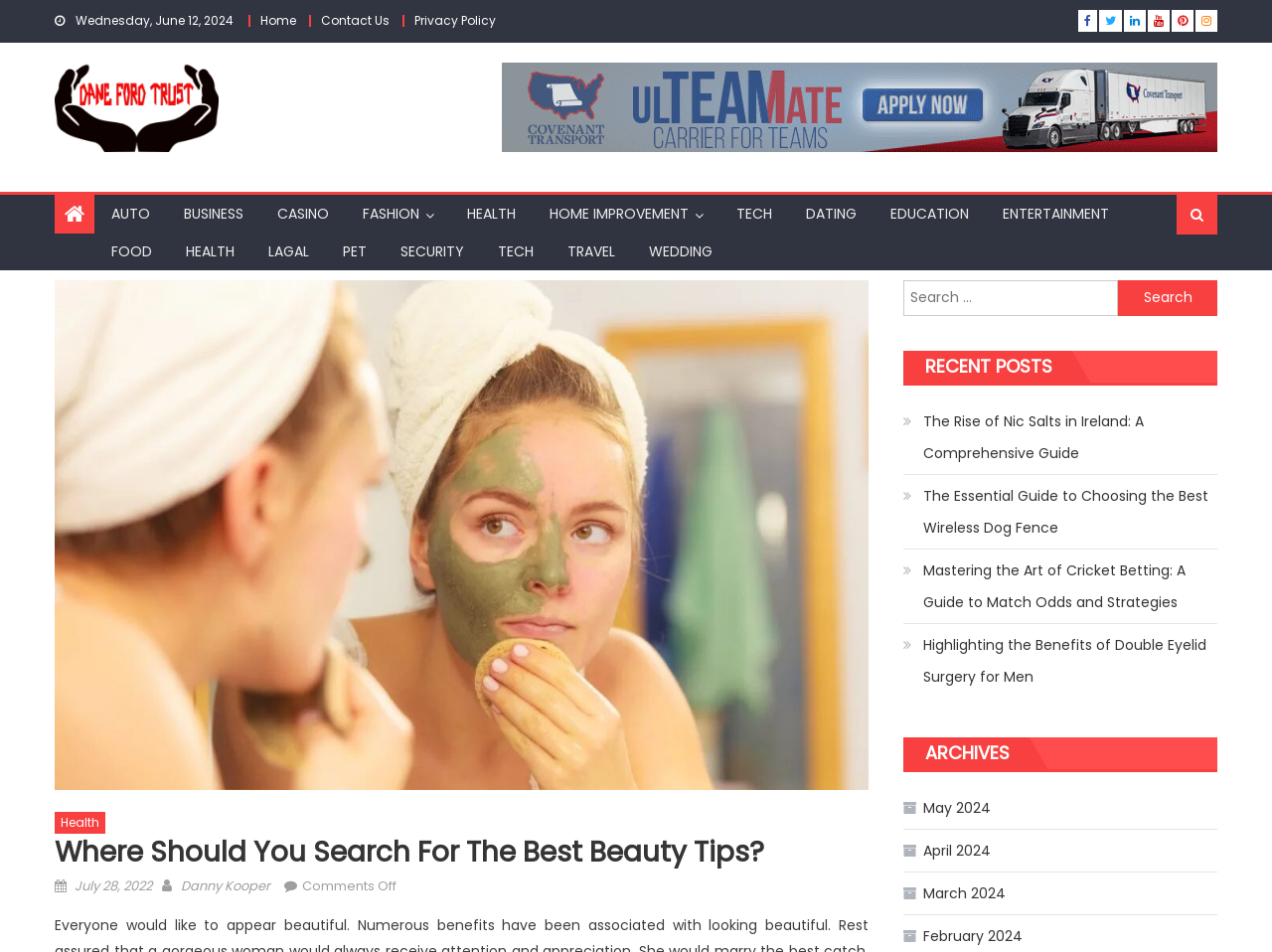Find and provide the bounding box coordinates for the UI element described here: "July 28, 2022July 30, 2022". The coordinates should be given as four float numbers between 0 and 1: [left, top, right, bottom].

[0.059, 0.921, 0.12, 0.941]